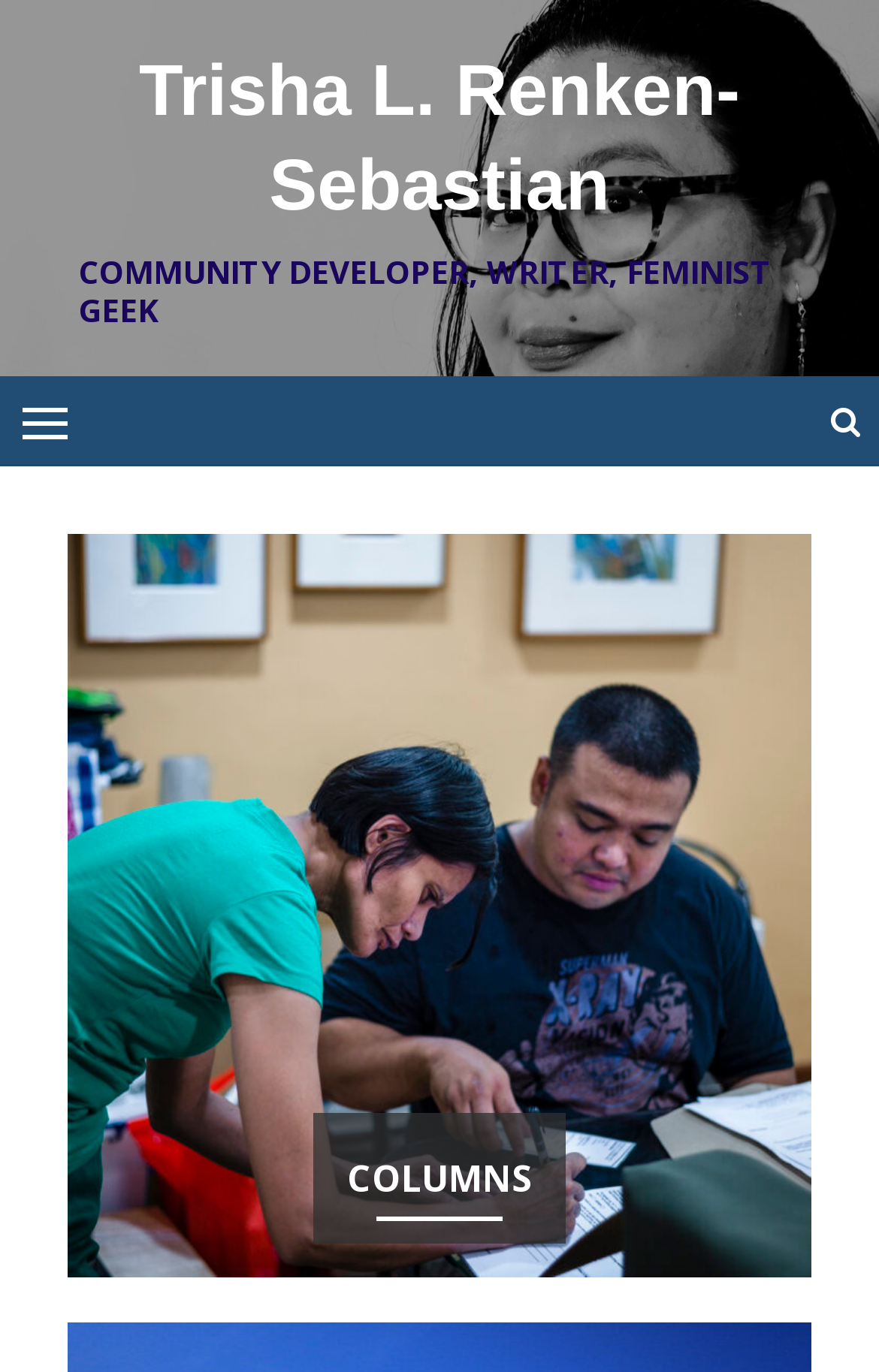What is the profession of the person in the image?
Based on the screenshot, respond with a single word or phrase.

Domestic worker